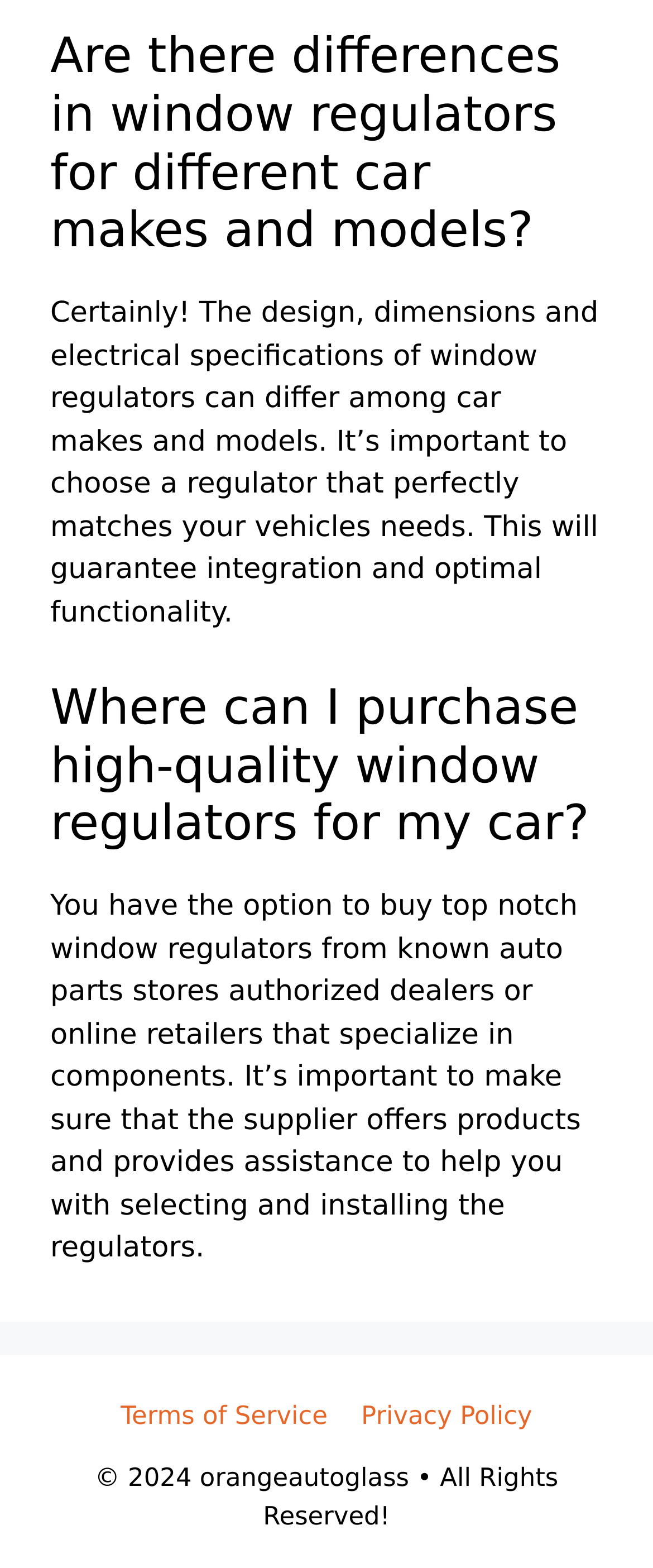What is the main topic of discussion on this webpage?
Please use the image to deliver a detailed and complete answer.

The main topic of discussion on this webpage is window regulators, as indicated by the headings and static text elements on the page, which provide information about differences in window regulators for different car makes and models, and where to purchase high-quality window regulators.